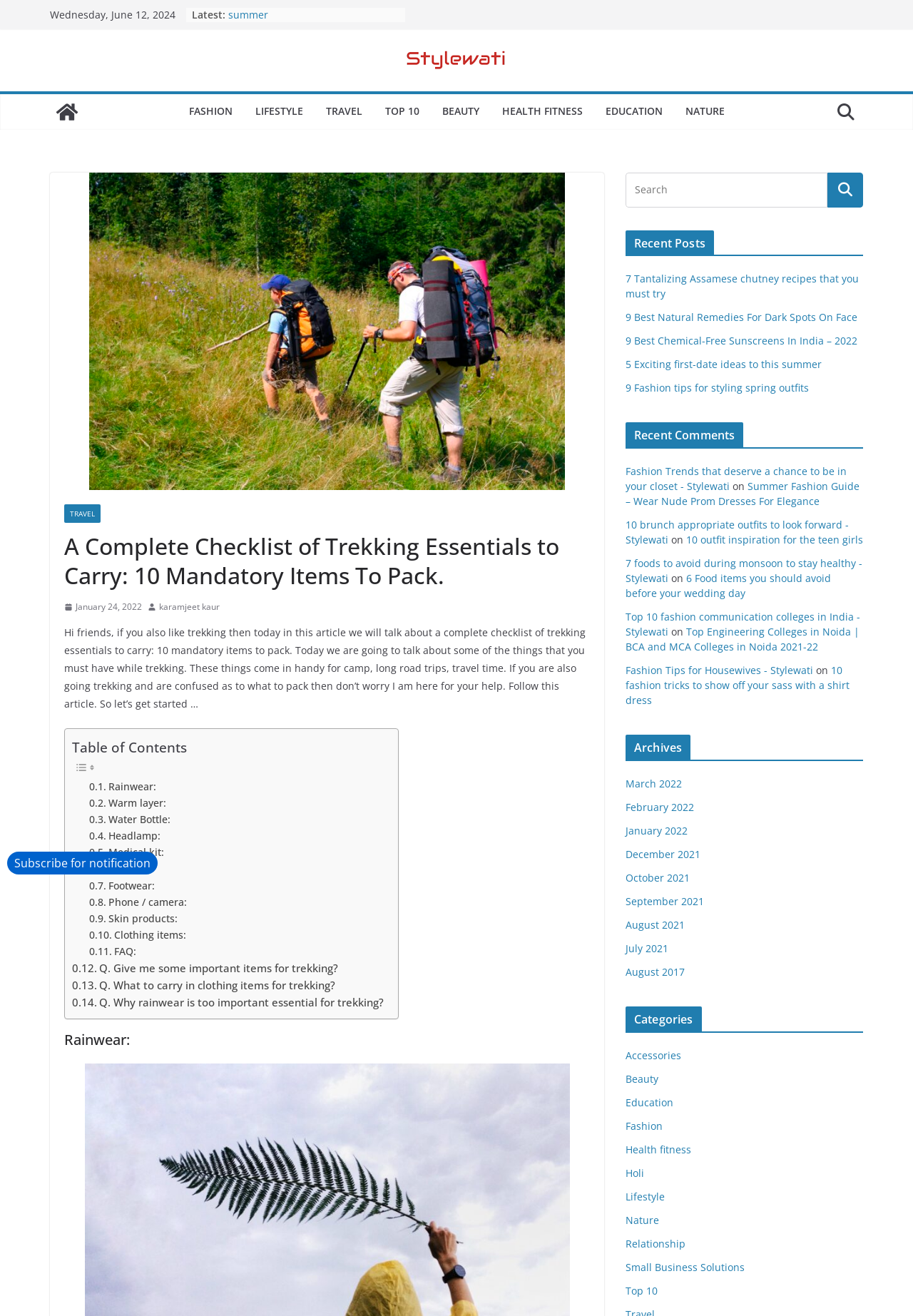Locate the bounding box coordinates of the area that needs to be clicked to fulfill the following instruction: "Search for something". The coordinates should be in the format of four float numbers between 0 and 1, namely [left, top, right, bottom].

[0.685, 0.131, 0.906, 0.157]